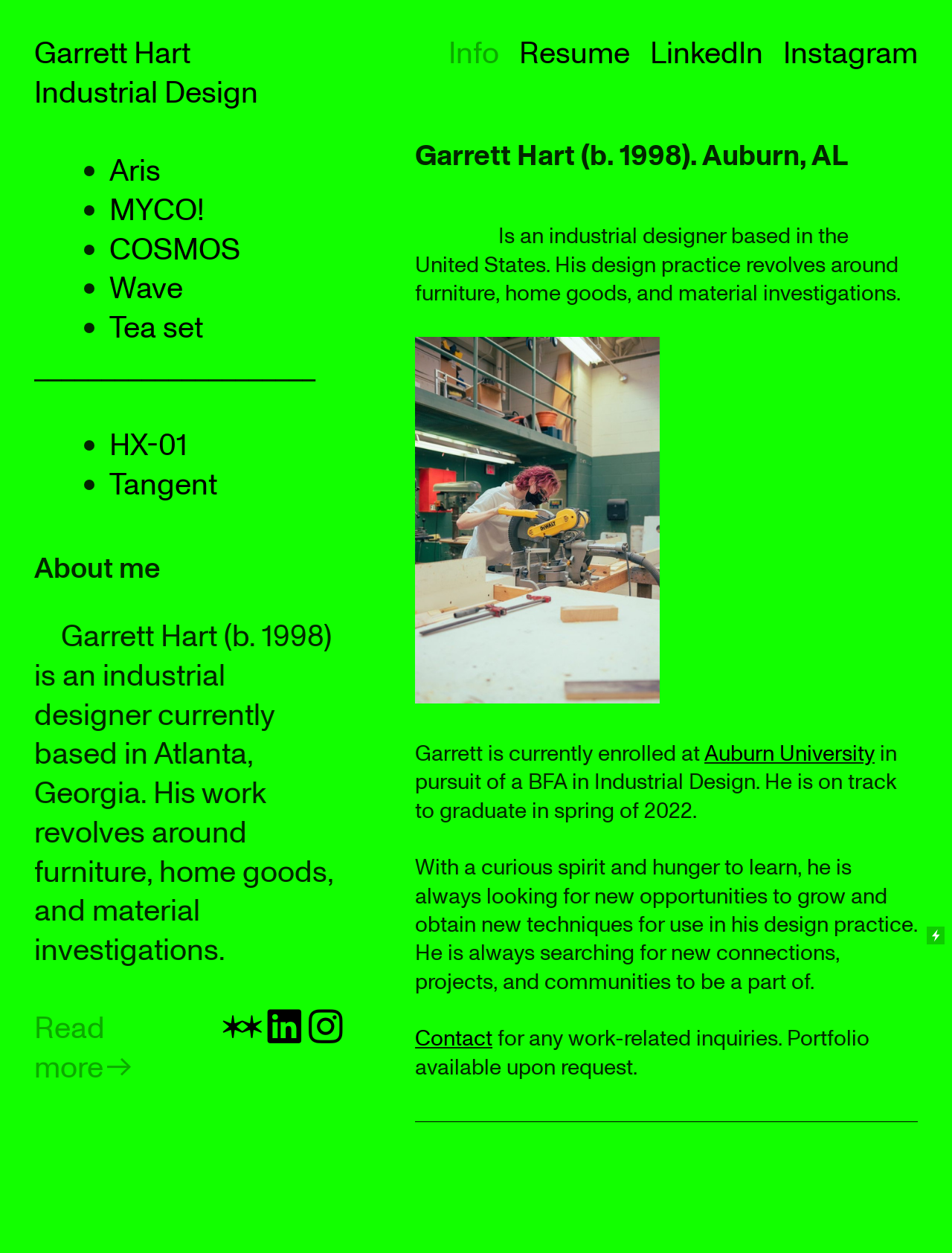Find the bounding box coordinates of the clickable region needed to perform the following instruction: "Learn more about the COSMOS project". The coordinates should be provided as four float numbers between 0 and 1, i.e., [left, top, right, bottom].

[0.115, 0.183, 0.253, 0.218]